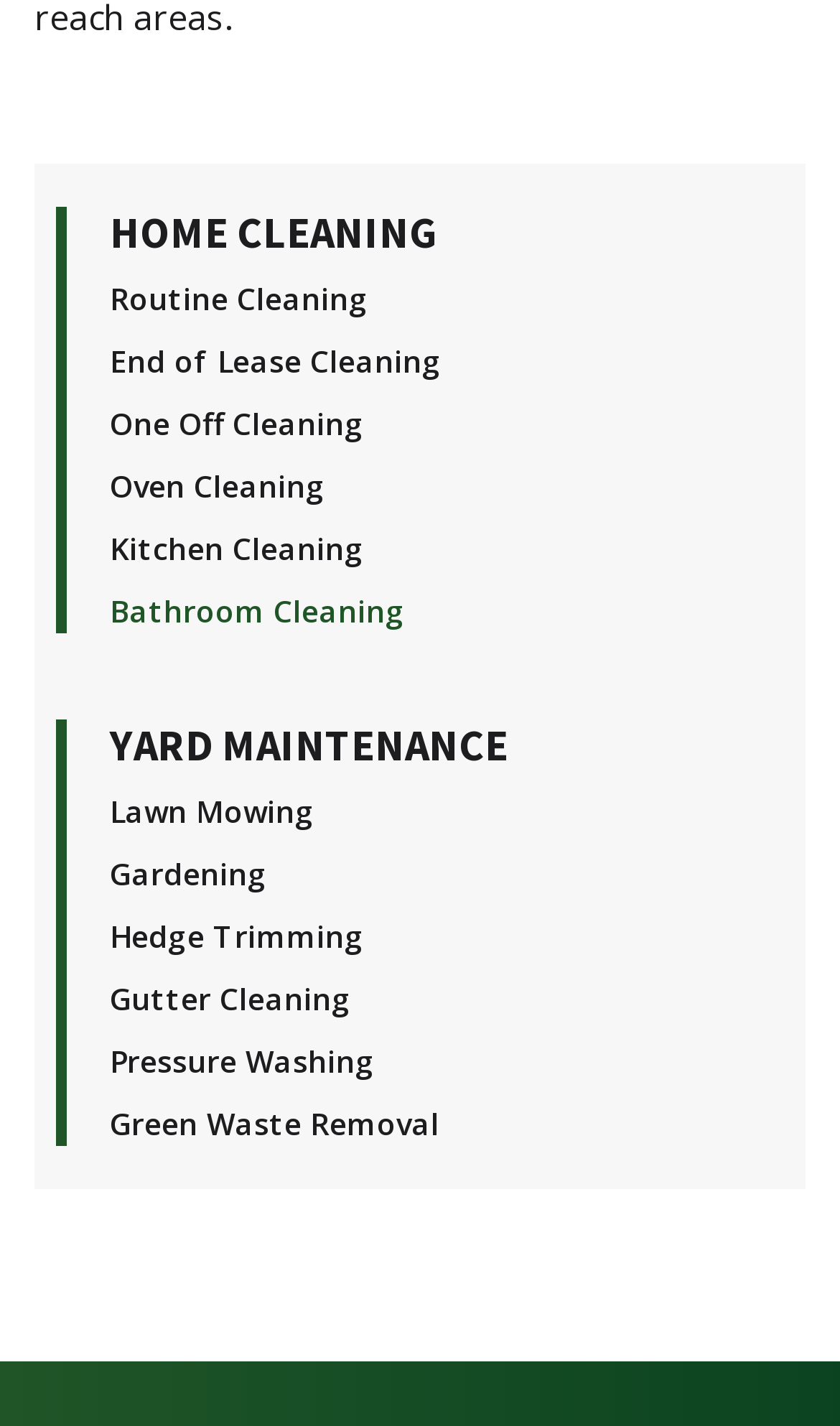How many yard maintenance services are listed?
Based on the image, respond with a single word or phrase.

6